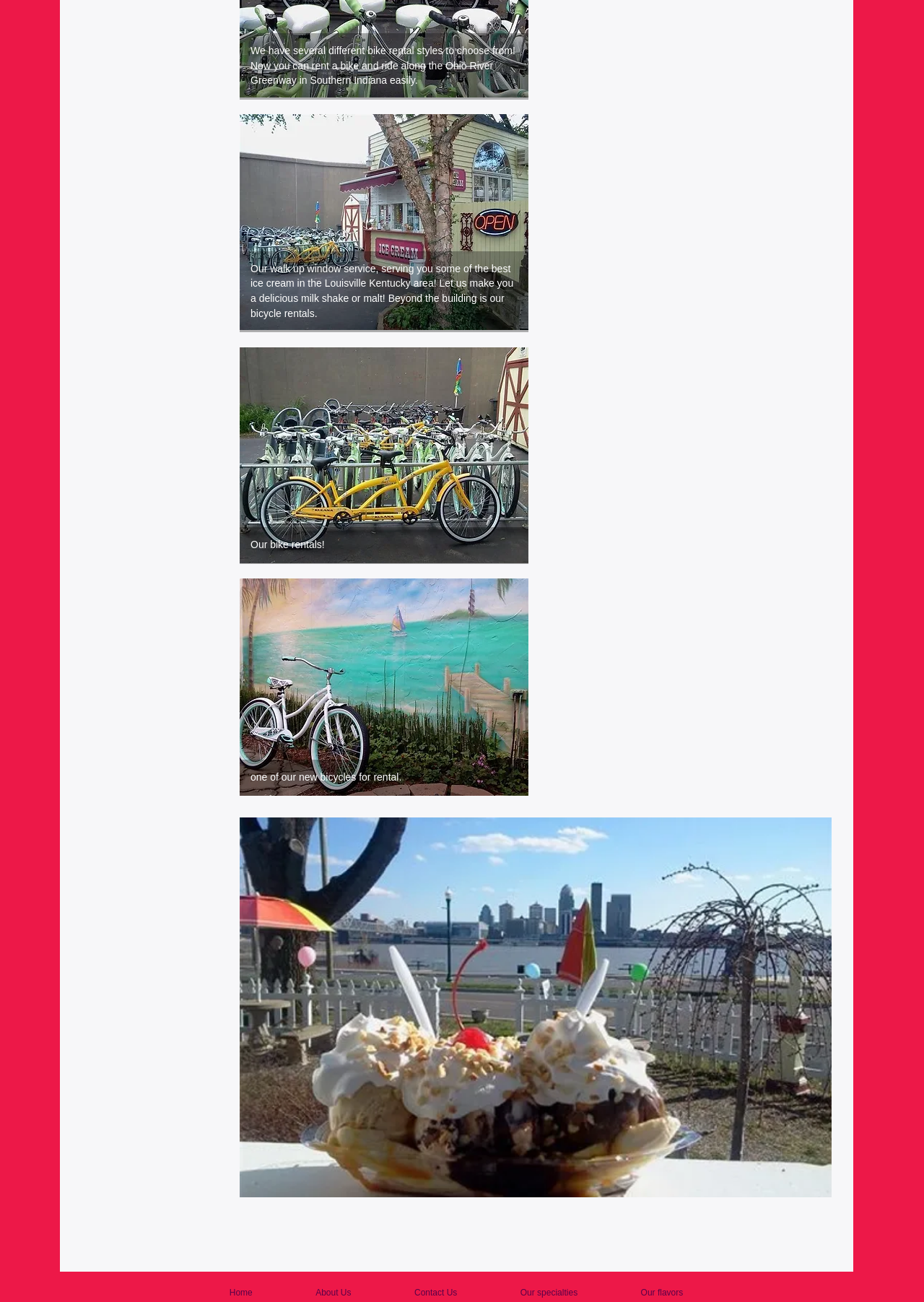Highlight the bounding box of the UI element that corresponds to this description: "Our specialties".

[0.529, 0.988, 0.659, 0.998]